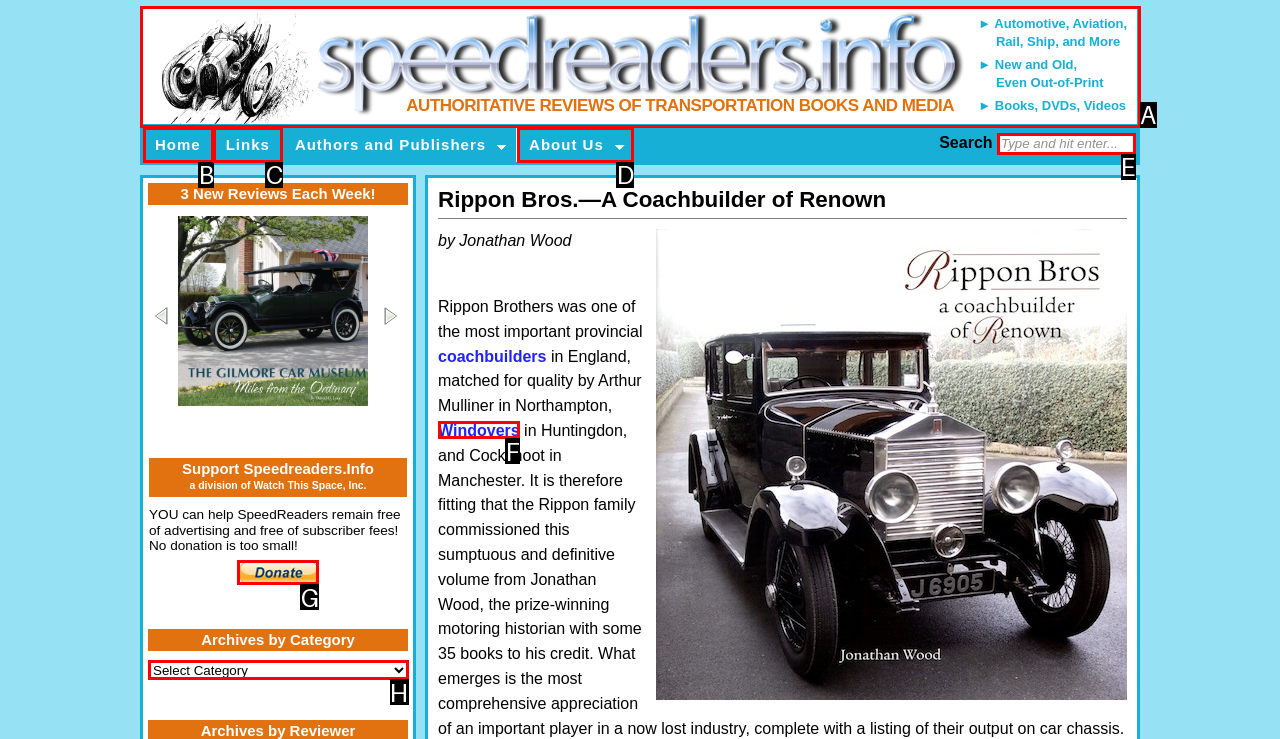Based on the element description: About Us, choose the HTML element that matches best. Provide the letter of your selected option.

D